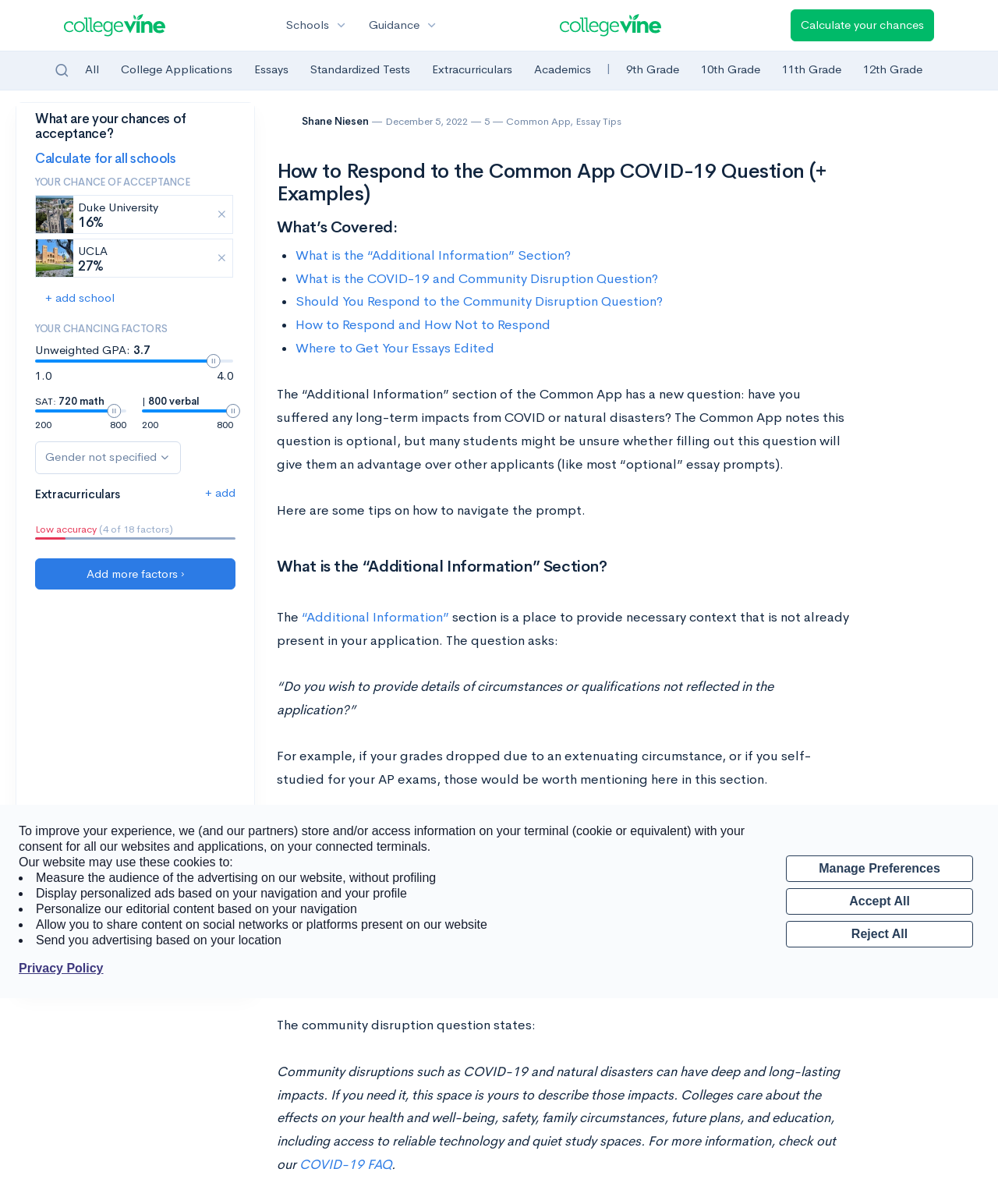Pinpoint the bounding box coordinates of the area that must be clicked to complete this instruction: "Click the '+ add school' button".

[0.035, 0.235, 0.125, 0.261]